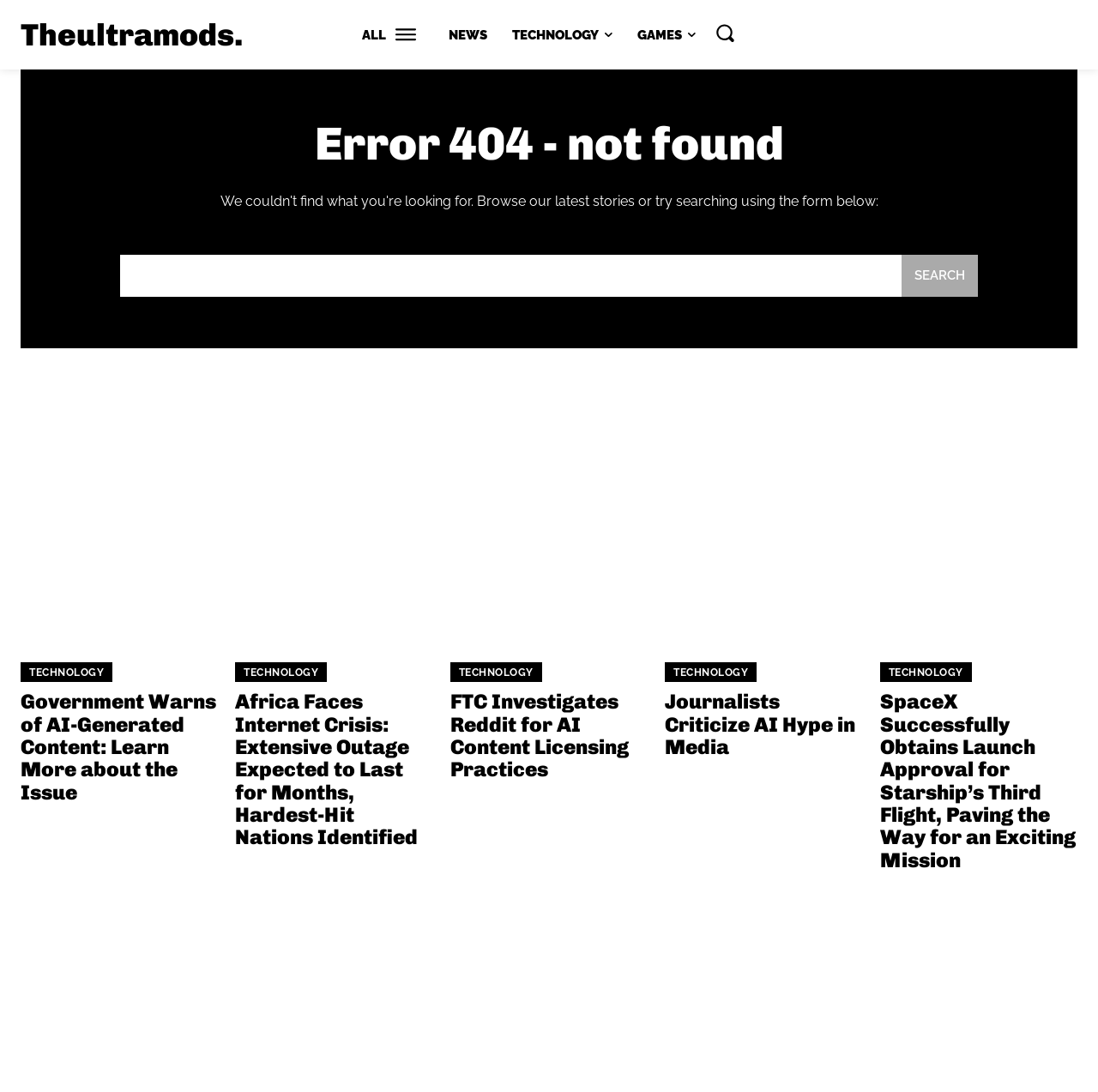How many news articles are listed on the page?
Analyze the image and provide a thorough answer to the question.

I counted the number of links with headings that describe news articles, such as 'Government Warns of AI-Generated Content: Learn More about the Issue' and 'Africa Faces Internet Crisis: Extensive Outage Expected to Last for Months, Hardest-Hit Nations Identified'. There are 5 news articles listed on the page.